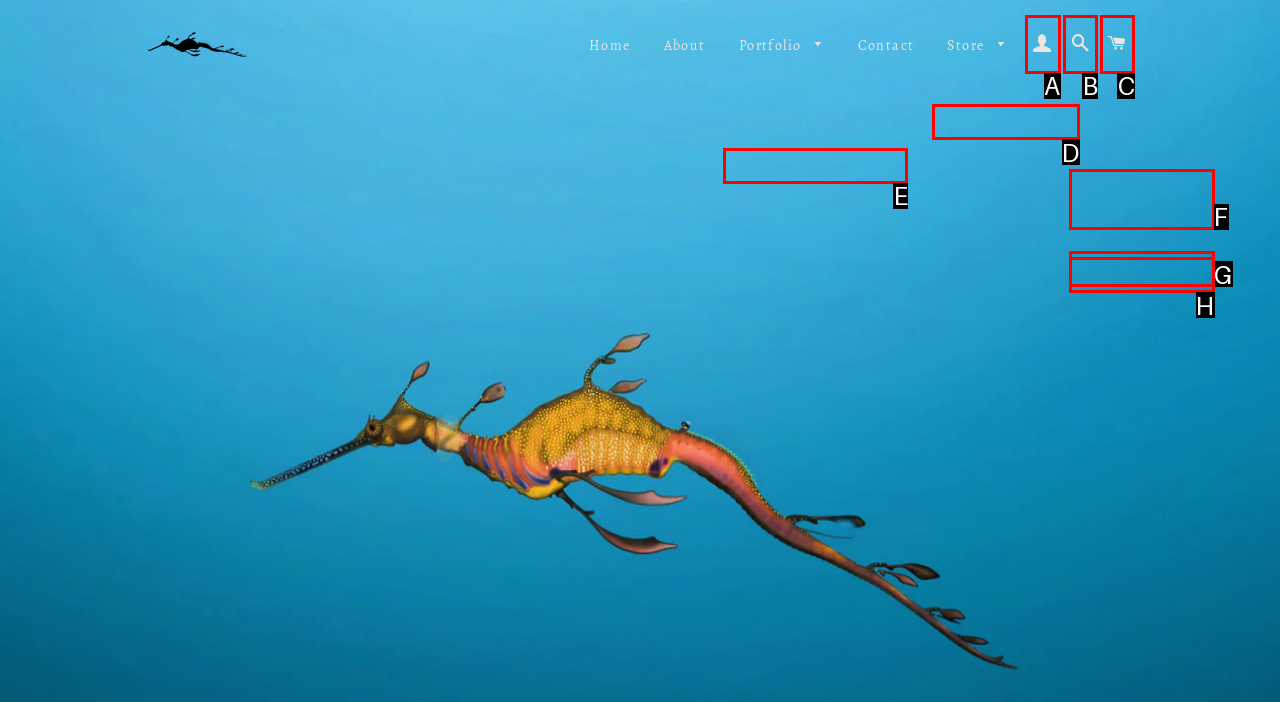Determine which HTML element best fits the description: 3D Models and Sculpture
Answer directly with the letter of the matching option from the available choices.

E